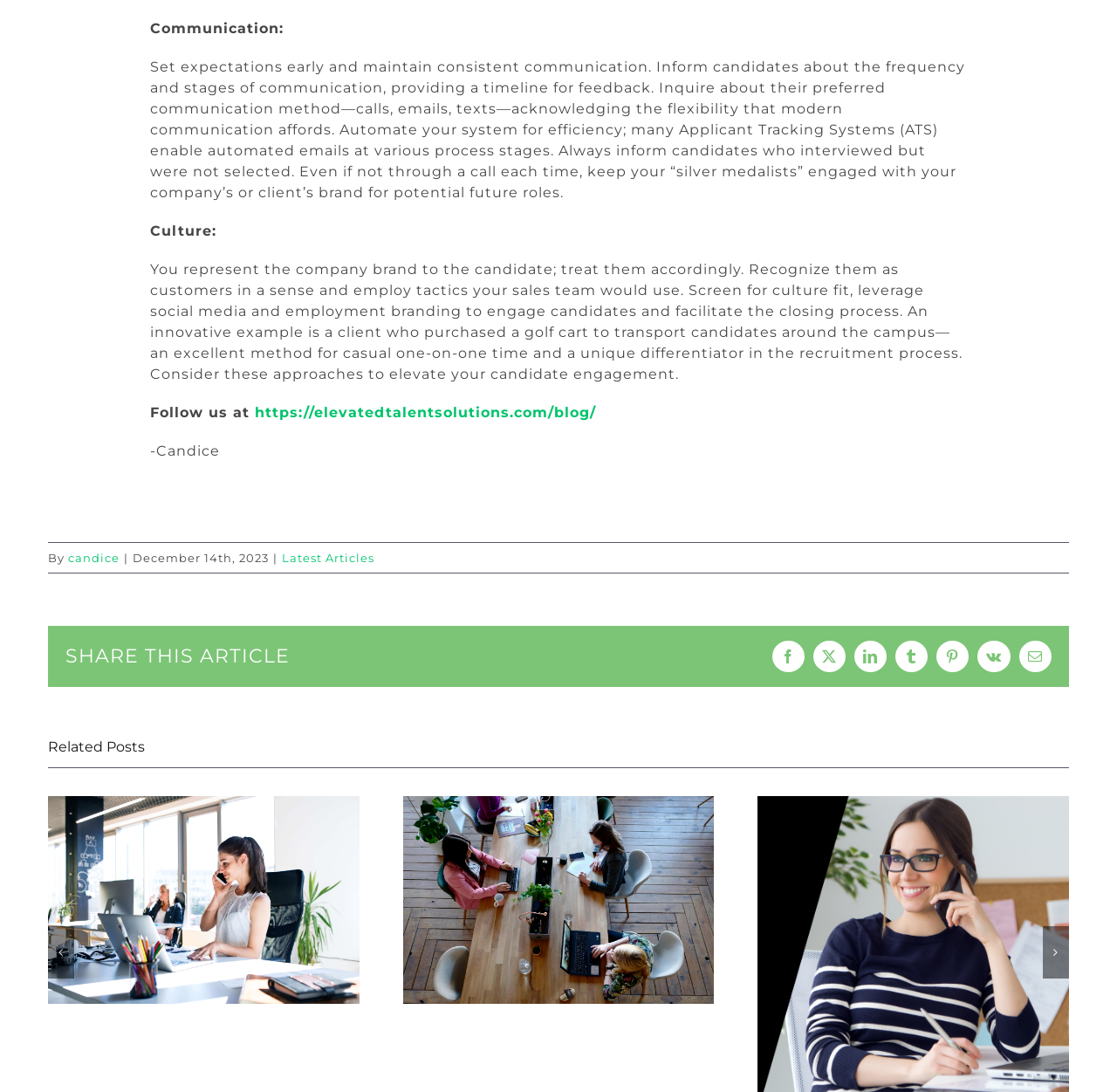Identify the bounding box of the UI element that matches this description: "SEE ALSO".

None